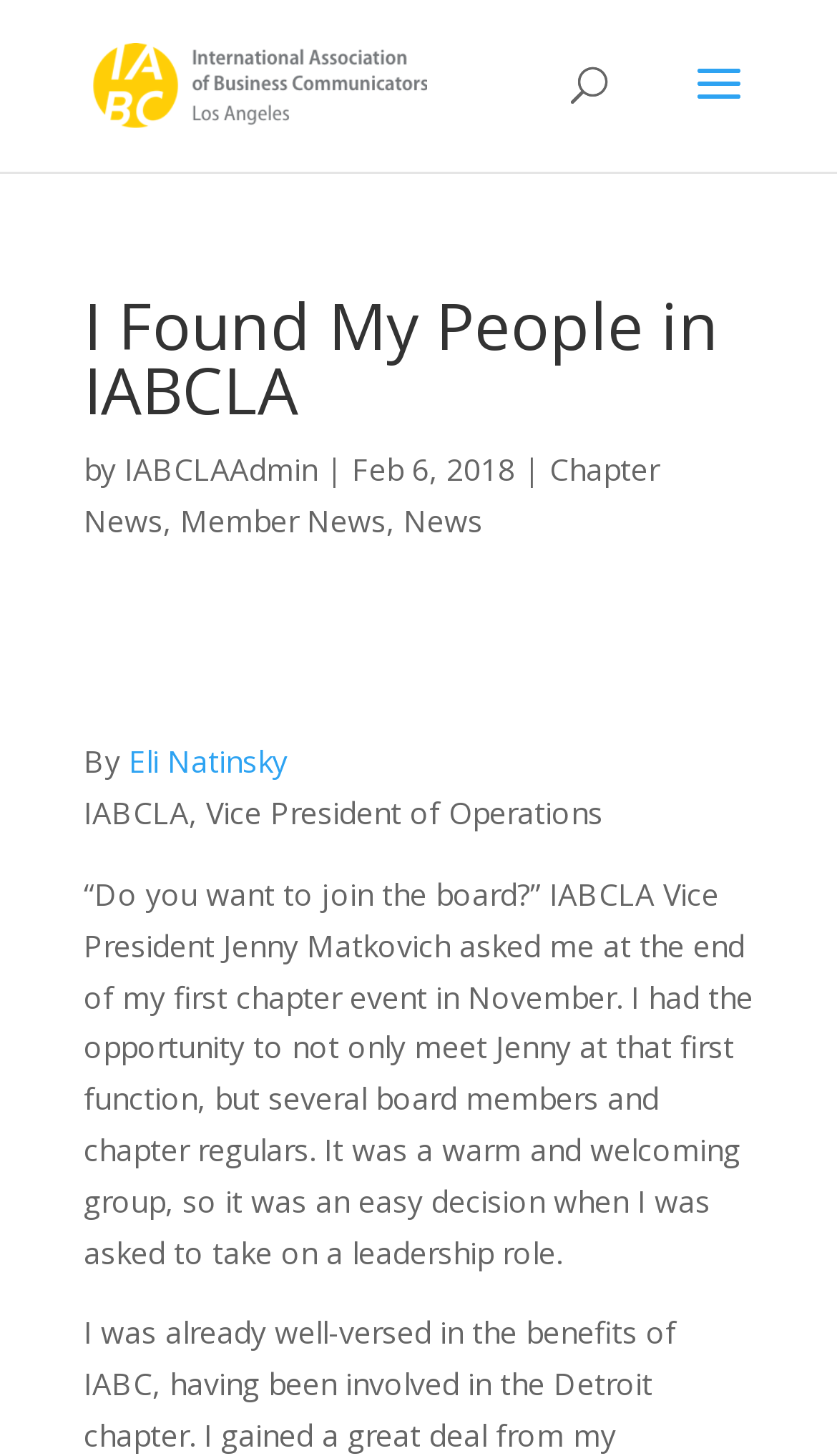Using details from the image, please answer the following question comprehensively:
What is the name of the organization where Eli Natinsky found his people?

The organization where Eli Natinsky found his people is mentioned in the article as 'IABCLA' which is a link element with the text 'IABCLA'.